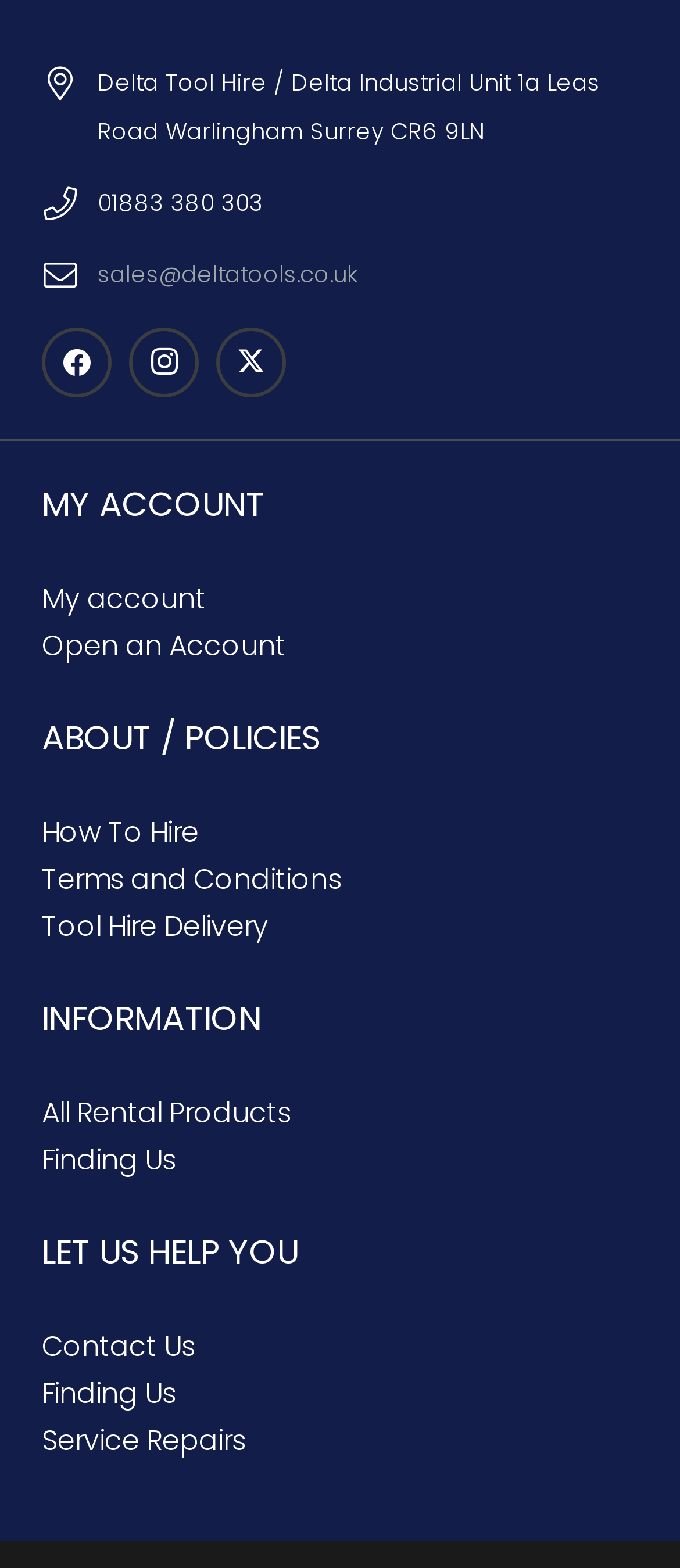Identify the bounding box for the UI element described as: "aria-label="Twitter" title="Twitter"". Ensure the coordinates are four float numbers between 0 and 1, formatted as [left, top, right, bottom].

[0.318, 0.209, 0.421, 0.253]